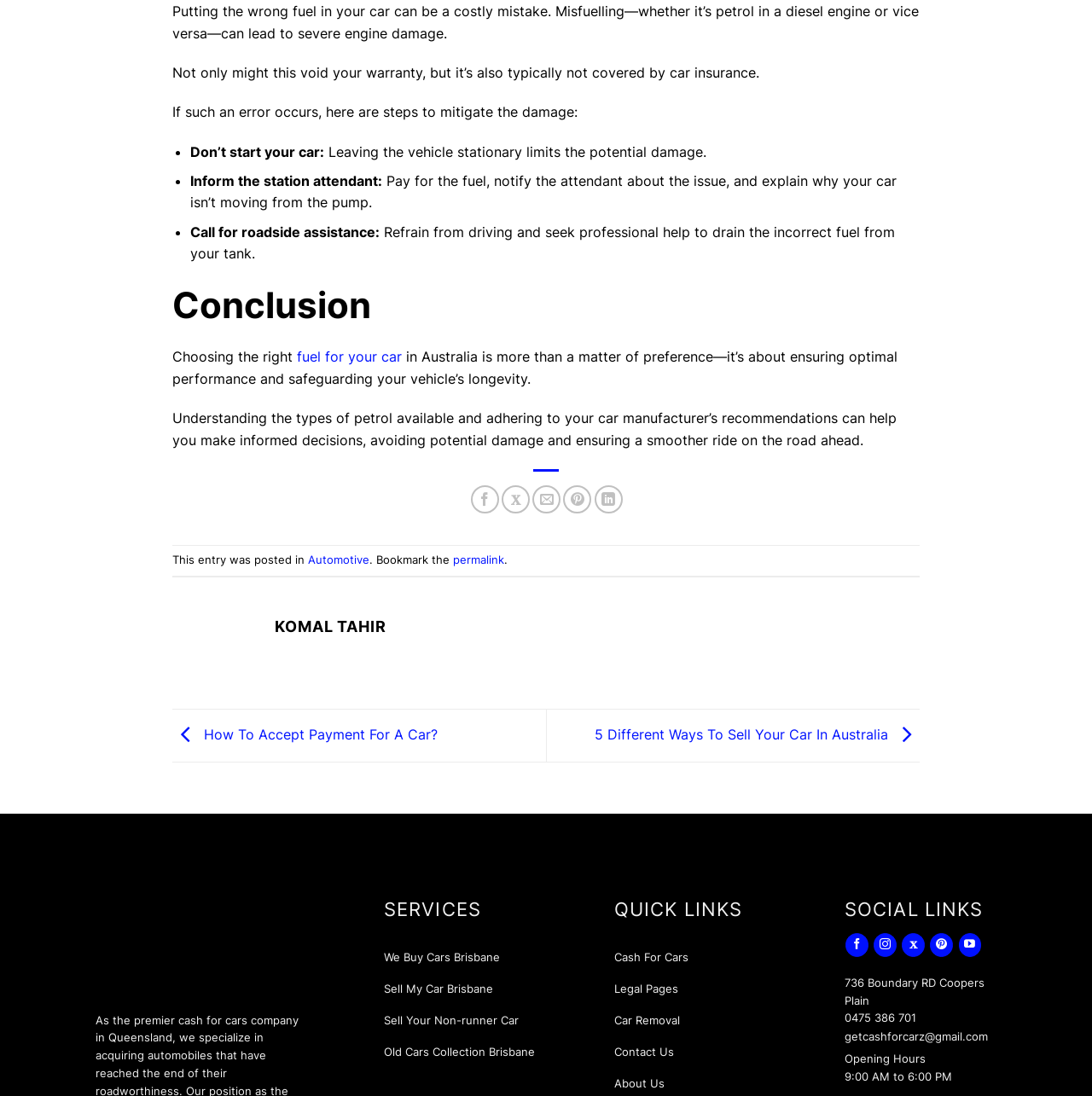What is the importance of choosing the right fuel for your car?
Answer the question with a single word or phrase by looking at the picture.

Ensuring optimal performance and safeguarding longevity